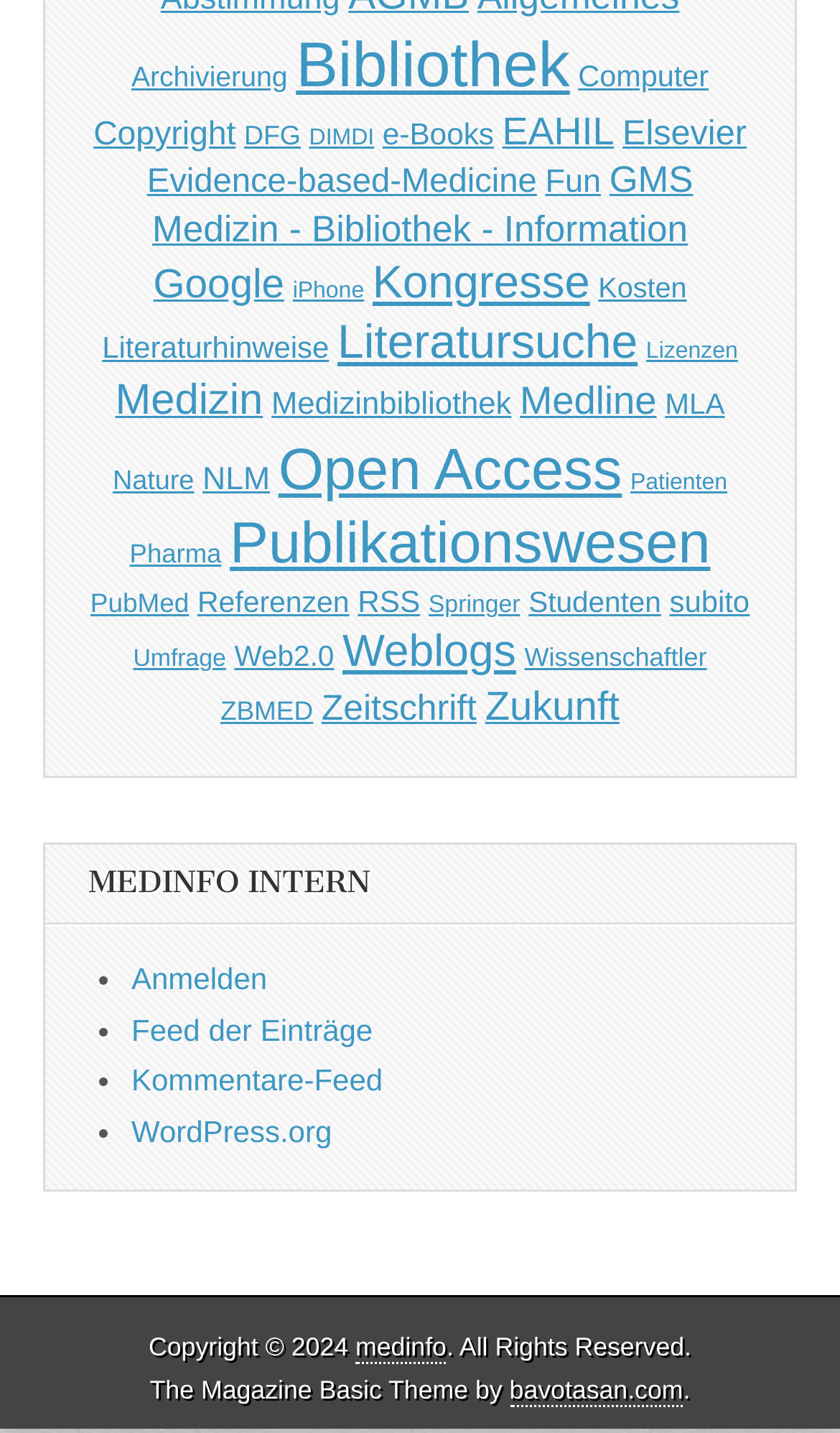Specify the bounding box coordinates of the region I need to click to perform the following instruction: "Go to Bibliothek". The coordinates must be four float numbers in the range of 0 to 1, i.e., [left, top, right, bottom].

[0.352, 0.021, 0.678, 0.07]